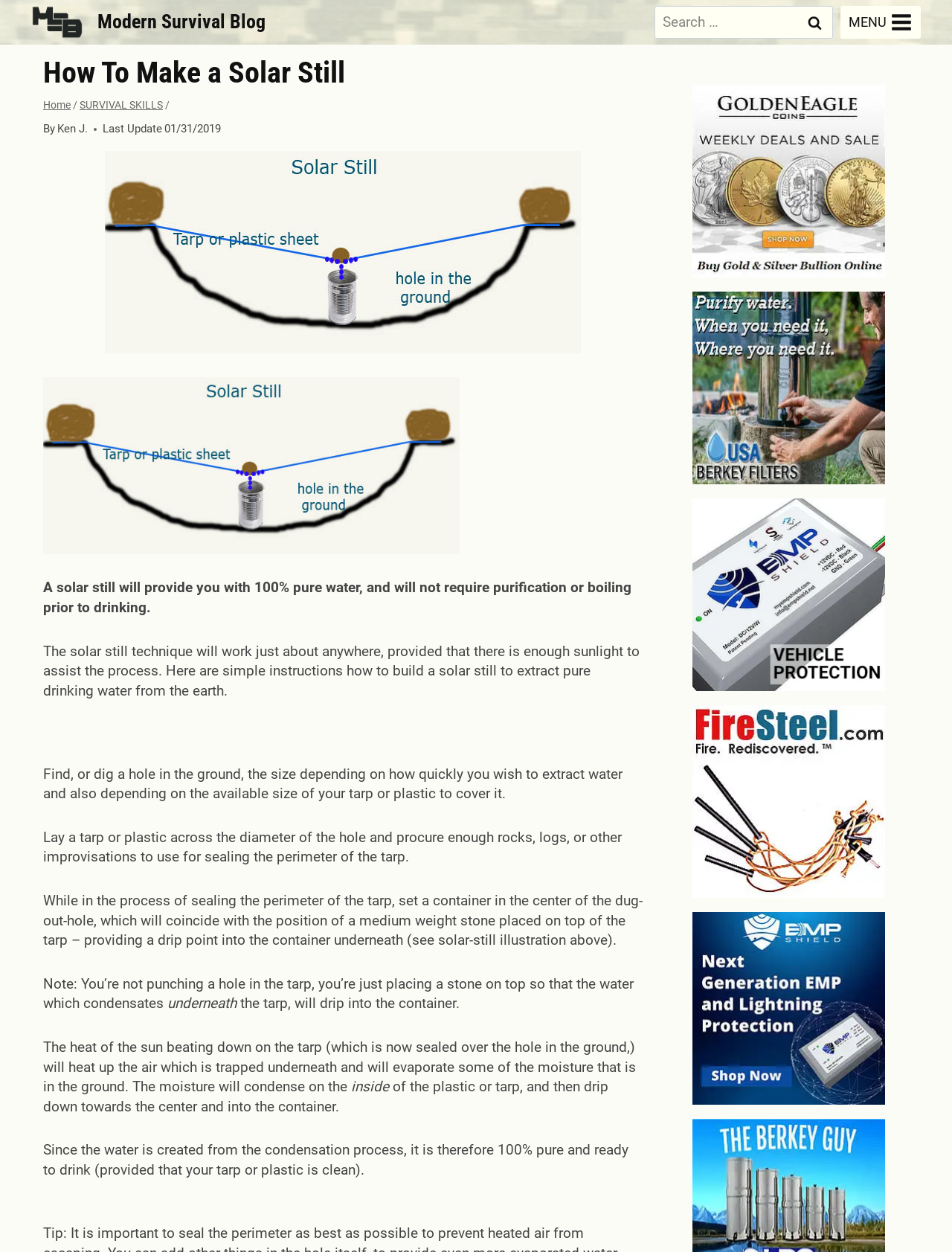Identify the bounding box coordinates for the element you need to click to achieve the following task: "Search for something". The coordinates must be four float values ranging from 0 to 1, formatted as [left, top, right, bottom].

[0.688, 0.005, 0.875, 0.031]